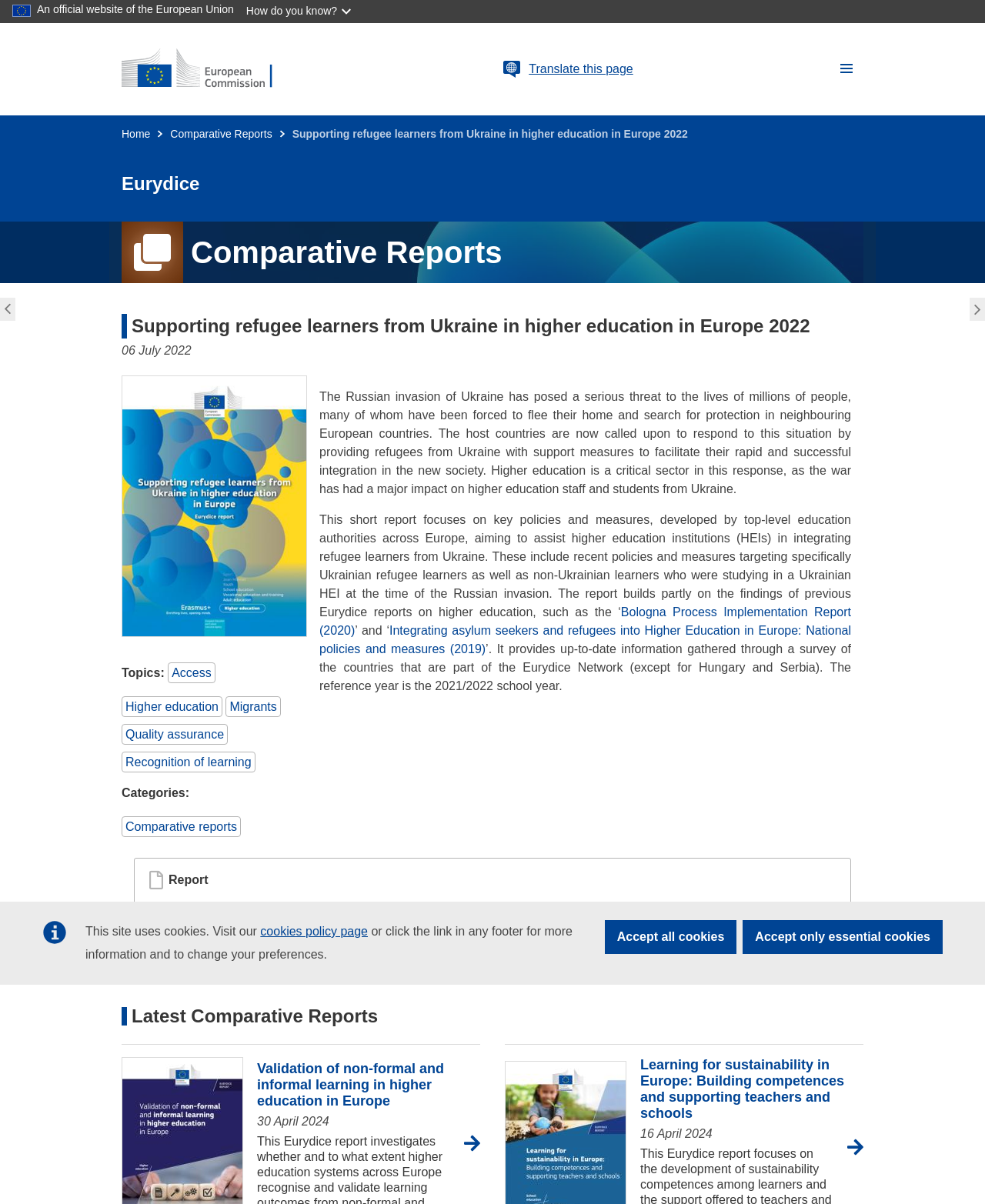Pinpoint the bounding box coordinates of the element that must be clicked to accomplish the following instruction: "Read more about Validation of non-formal and informal learning in higher education in Europe". The coordinates should be in the format of four float numbers between 0 and 1, i.e., [left, top, right, bottom].

[0.471, 0.941, 0.488, 0.958]